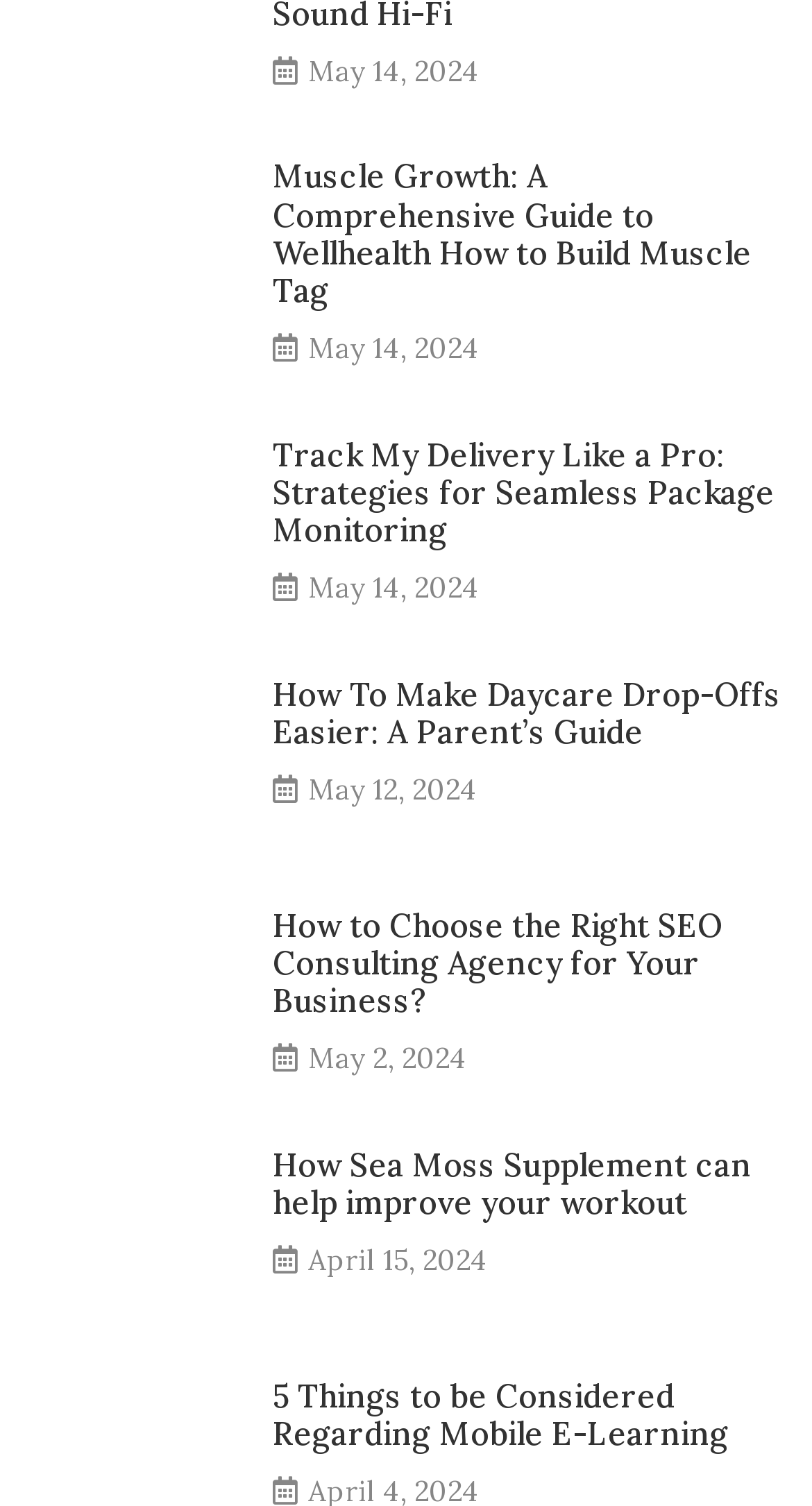Point out the bounding box coordinates of the section to click in order to follow this instruction: "Check the publication date of the article about Track My Delivery".

[0.379, 0.378, 0.59, 0.403]